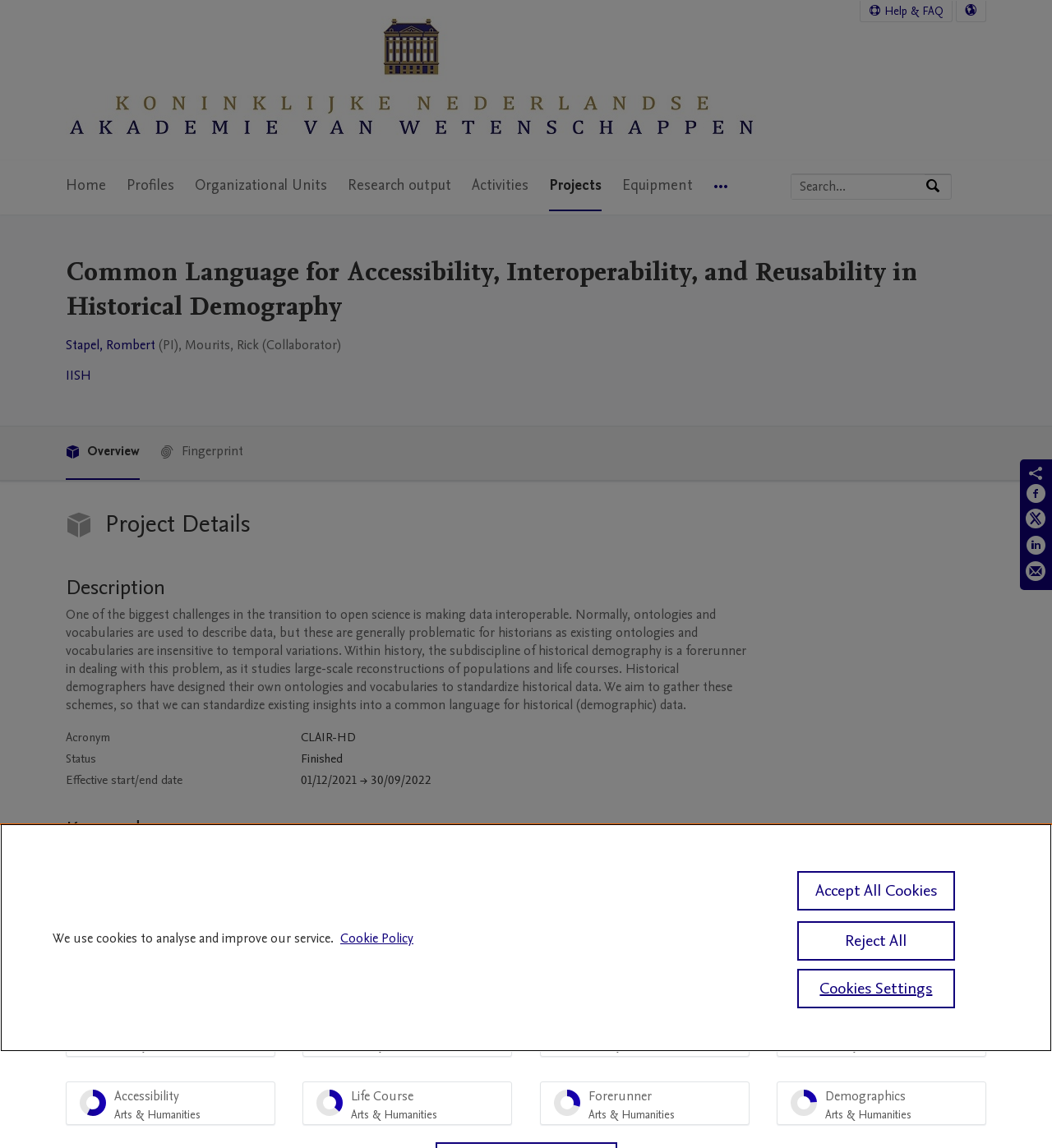Find and provide the bounding box coordinates for the UI element described with: "Accept All Cookies".

[0.758, 0.759, 0.908, 0.793]